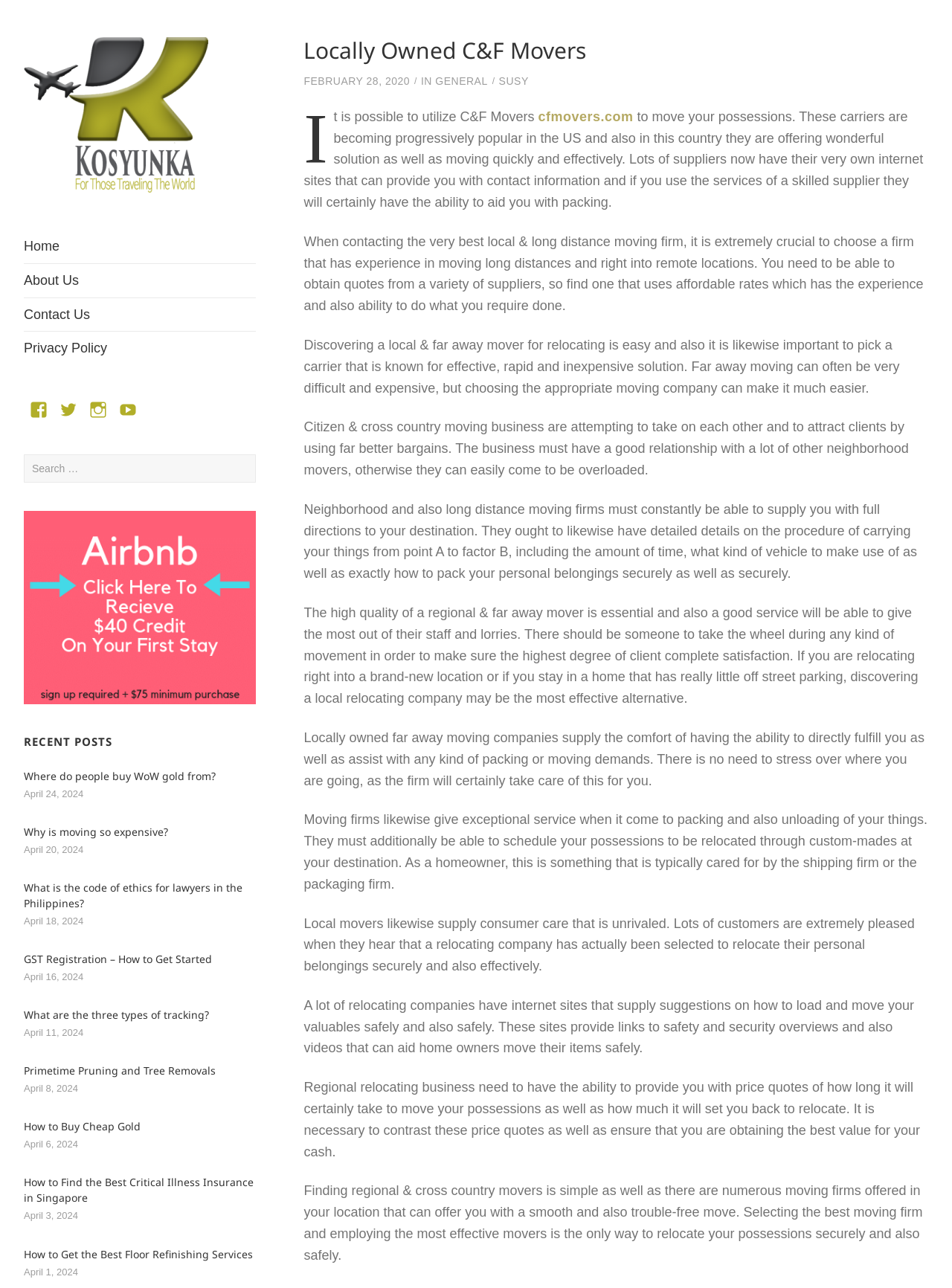Please find the bounding box coordinates in the format (top-left x, top-left y, bottom-right x, bottom-right y) for the given element description. Ensure the coordinates are floating point numbers between 0 and 1. Description: February 28, 2020February 28, 2020

[0.319, 0.058, 0.431, 0.068]